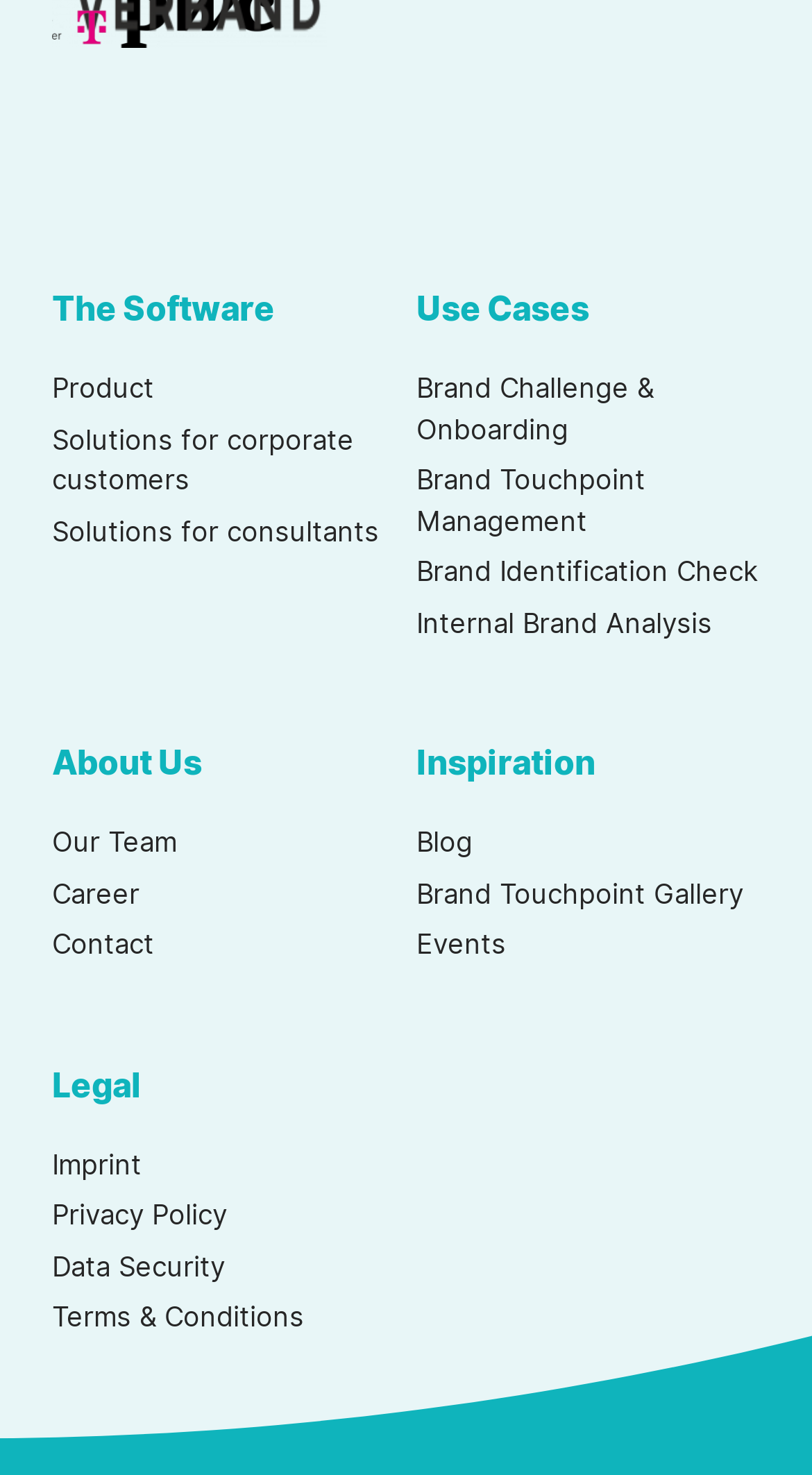Given the element description, predict the bounding box coordinates in the format (top-left x, top-left y, bottom-right x, bottom-right y). Make sure all values are between 0 and 1. Here is the element description: Our Team

[0.064, 0.558, 0.218, 0.586]